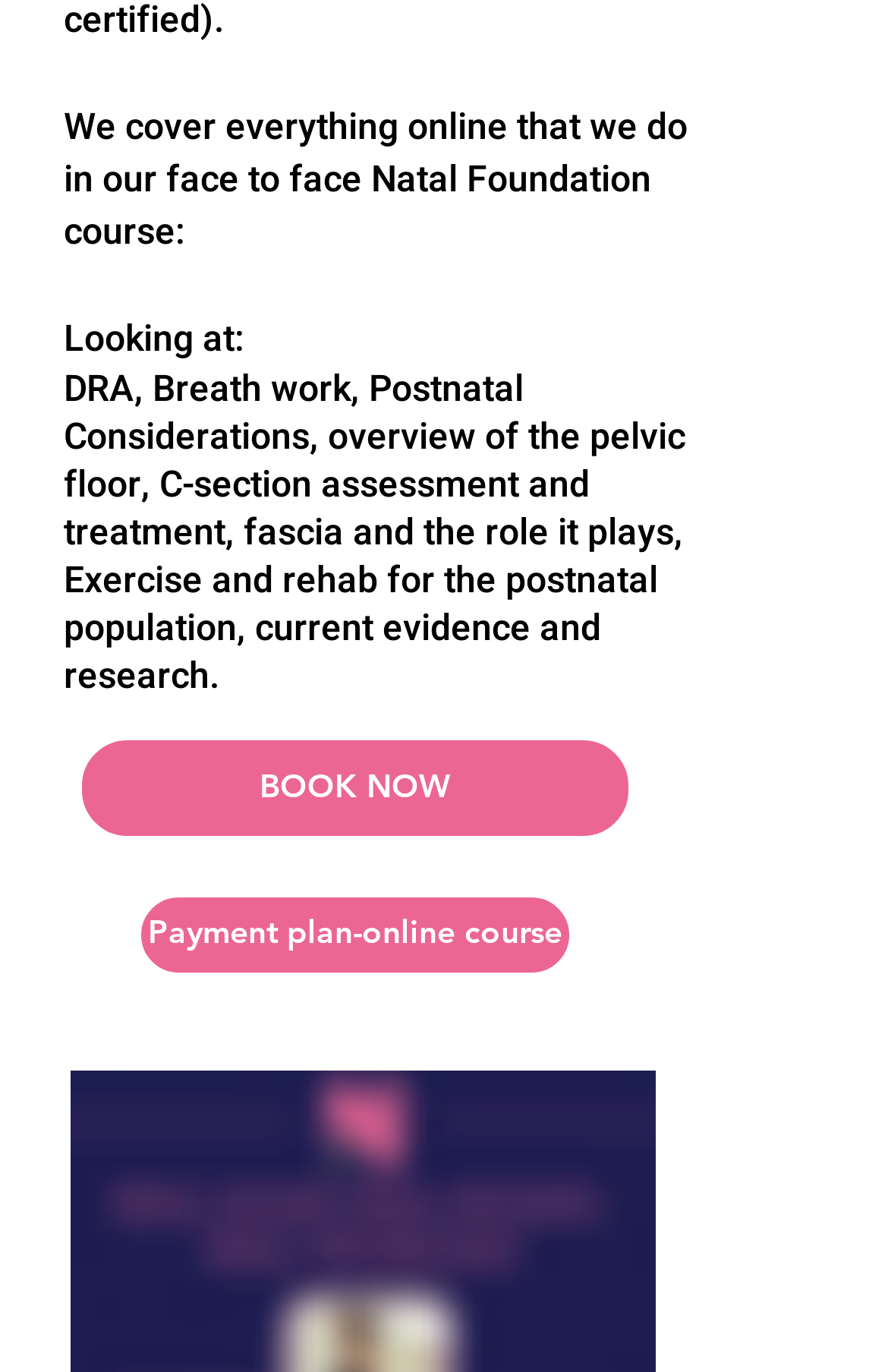Reply to the question with a brief word or phrase: What is mentioned after 'Looking at:'?

DRA, Breath work, etc.